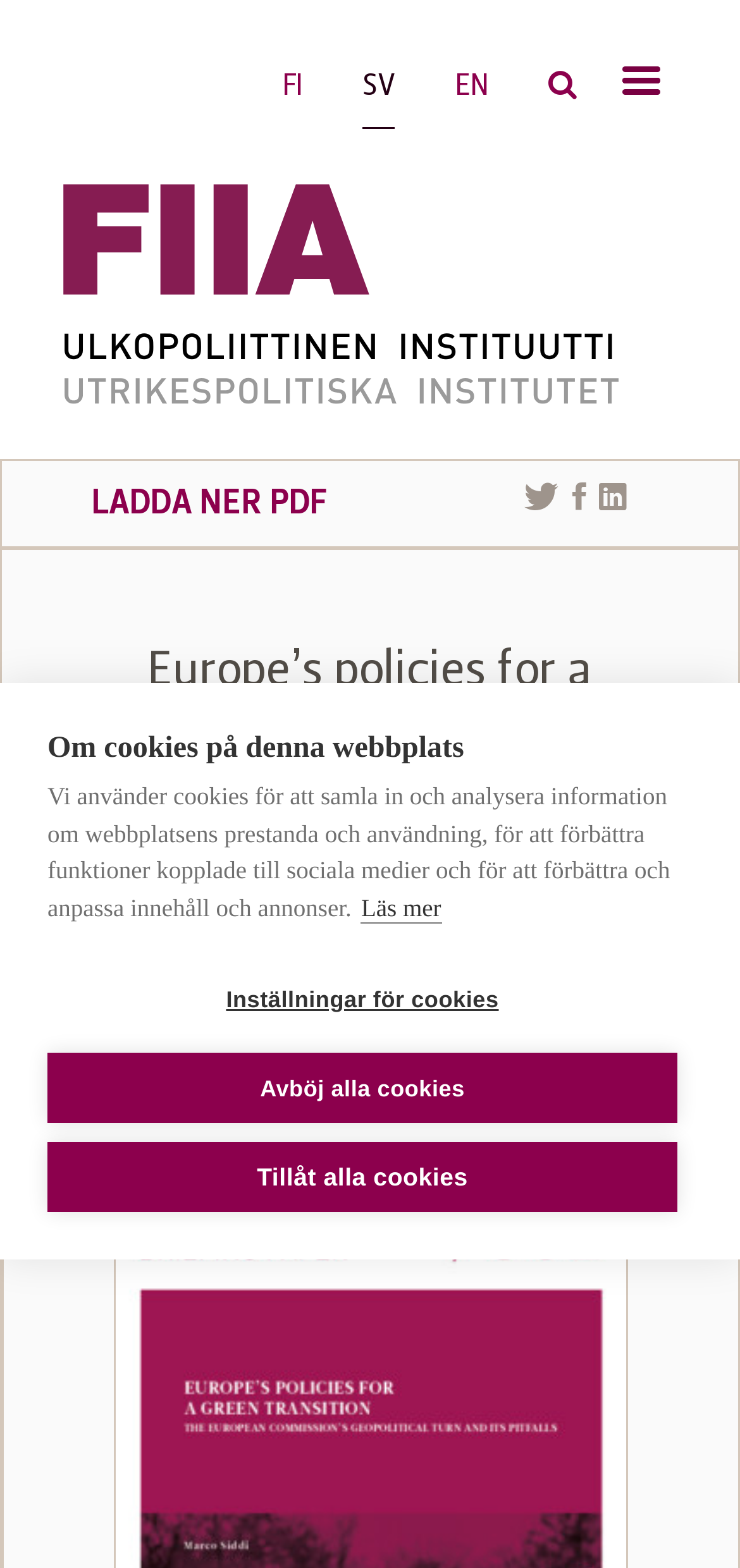Please mark the clickable region by giving the bounding box coordinates needed to complete this instruction: "Click on 'Save documents in TextEdit on Mac'".

None